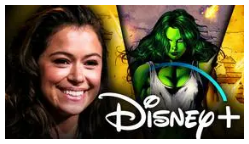What is the name of the character played by Tatiana Maslany?
Answer the question with just one word or phrase using the image.

Jennifer Walters